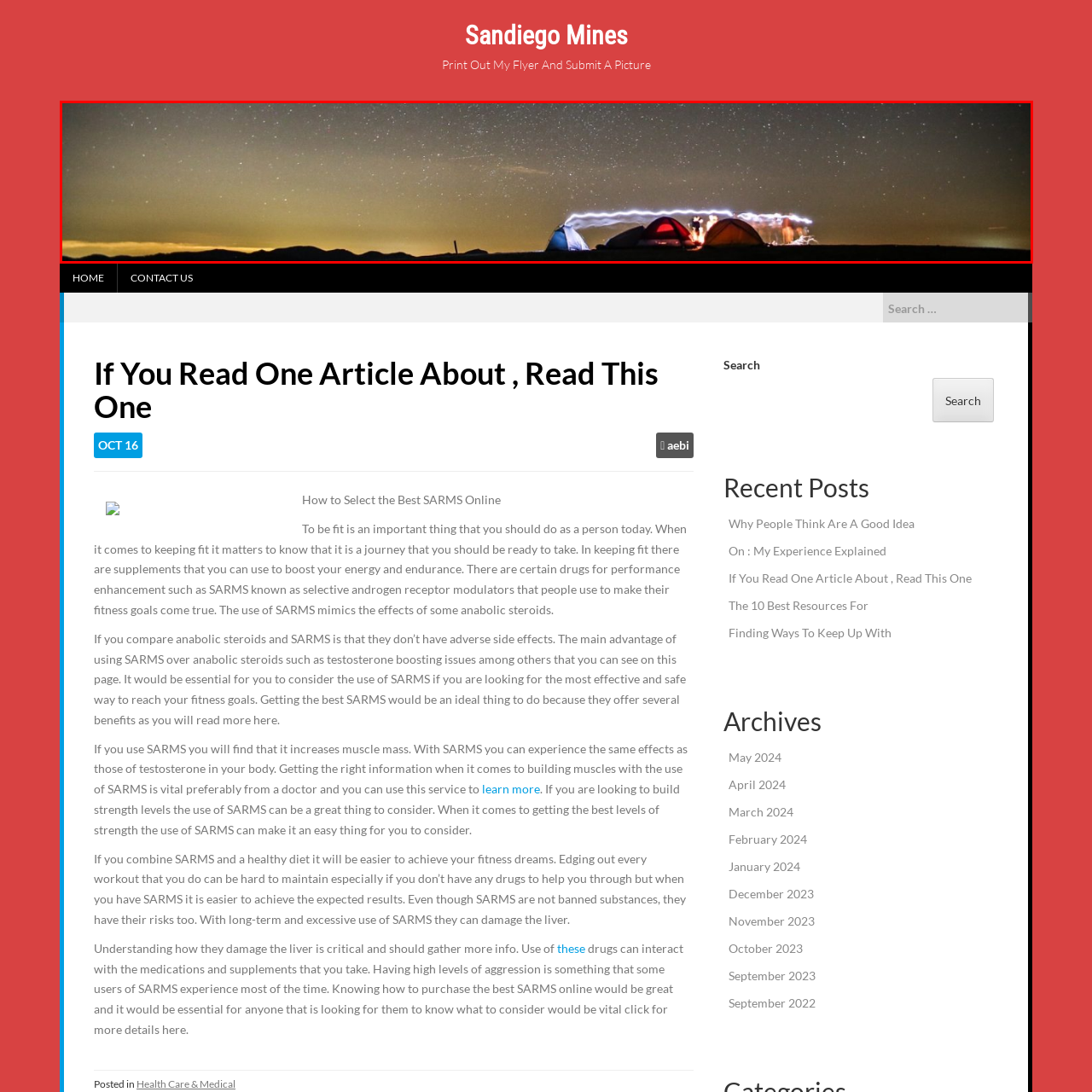Describe in detail the portion of the image that is enclosed within the red boundary.

The image beautifully captures a serene night at a campsite under a starry sky. Various colorful tents are pitched on the ground, their silhouettes illuminated by a warm light, set against a backdrop of twinkling stars. The vastness of the night sky evokes a sense of tranquility and adventure, highlighting the connection to nature and the joy of camping. The delicate interplay of light from the tents and stars creates a breathtaking scene that invites viewers to experience the peace and wonder of outdoor living under the cosmos.